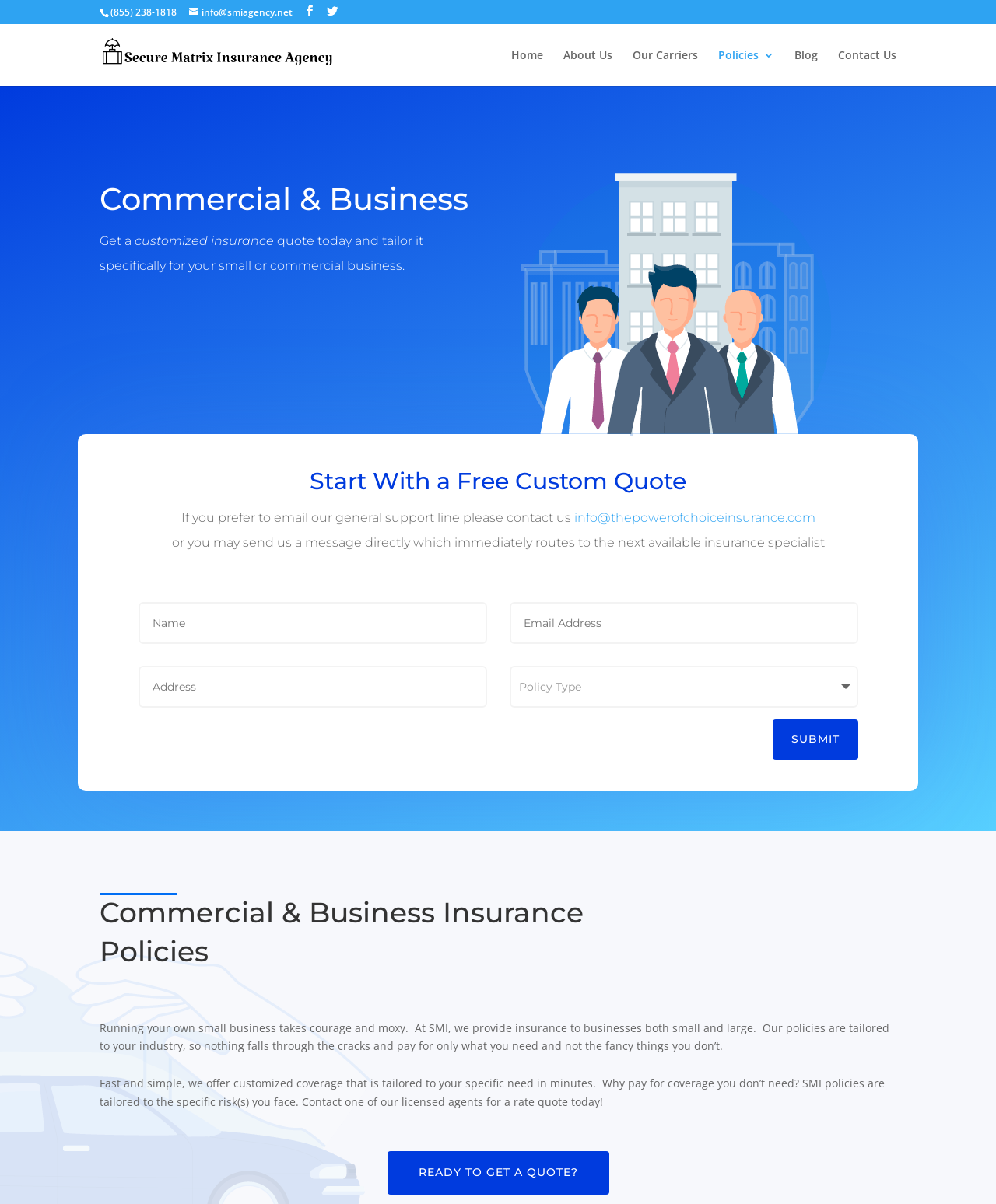How many links are there in the navigation menu?
Please elaborate on the answer to the question with detailed information.

I counted the number of links in the navigation menu by looking at the elements with the 'link' type and found that there are 6 links: 'Home', 'About Us', 'Our Carriers', 'Policies 3', 'Blog', and 'Contact Us'.